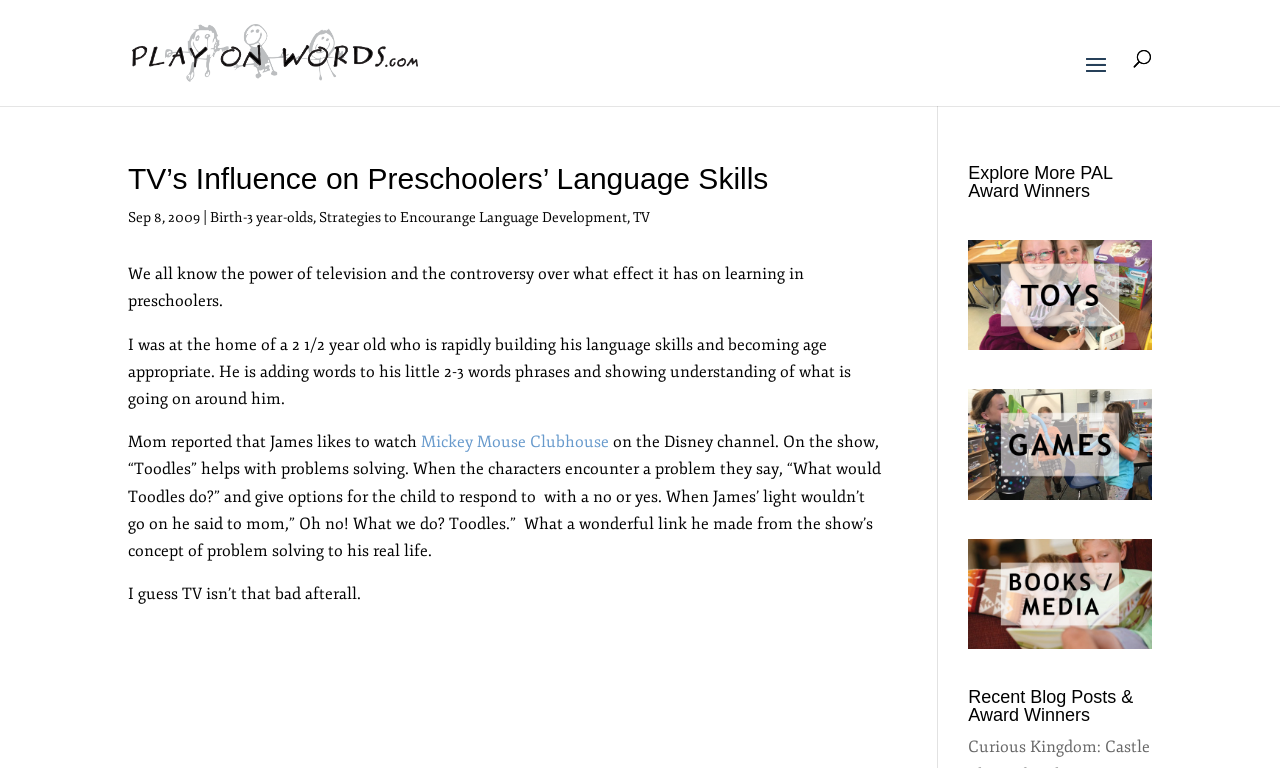Detail the webpage's structure and highlights in your description.

The webpage is about the influence of television on preschoolers' language skills, specifically discussing the benefits of watching educational TV shows. At the top, there is a logo and a link to "Play on Words" on the left side, accompanied by a small image. A search bar is located at the top right corner.

The main article is divided into sections. The title "TV's Influence on Preschoolers' Language Skills" is prominently displayed, followed by the date "Sep 8, 2009" and some links to related topics, including "Birth-3 year-olds", "Strategies to Encourange Language Development", and "TV".

The main content of the article is a personal anecdote about a 2 1/2 year old boy who is rapidly building his language skills and becoming age-appropriate. The text describes how the boy is adding words to his phrases and showing understanding of his surroundings. The boy's mother reports that he likes to watch "Mickey Mouse Clubhouse" on the Disney channel, which helps with problem-solving skills. The article concludes that TV isn't entirely bad for young children.

Below the main article, there is a section titled "Explore More PAL Award Winners" with links to "toys award winners", "games award winners", and "books media award winners", each accompanied by a small image. Finally, there is a heading "Recent Blog Posts & Award Winners" at the bottom of the page.